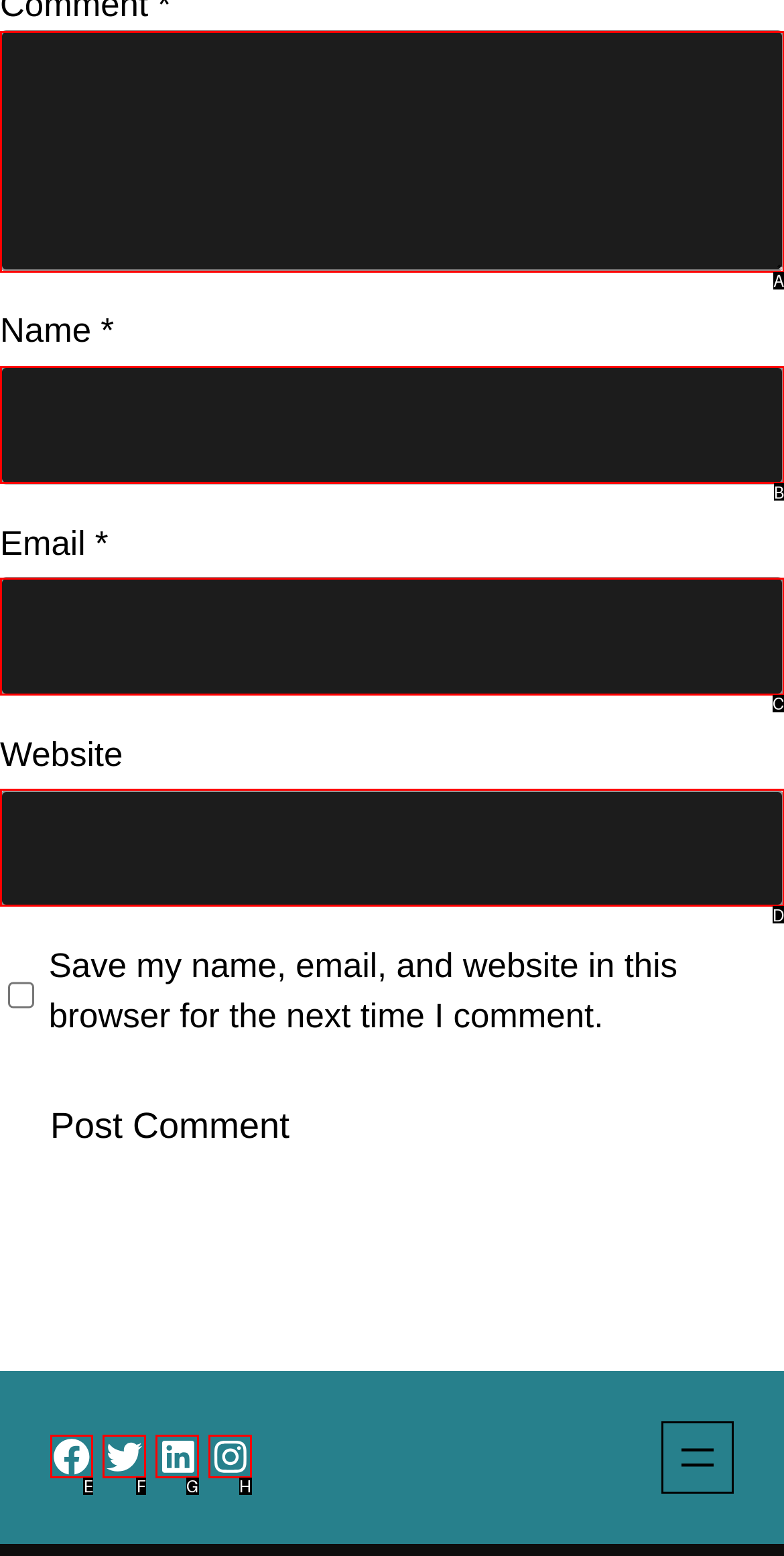Select the letter from the given choices that aligns best with the description: parent_node: Name * name="author". Reply with the specific letter only.

B